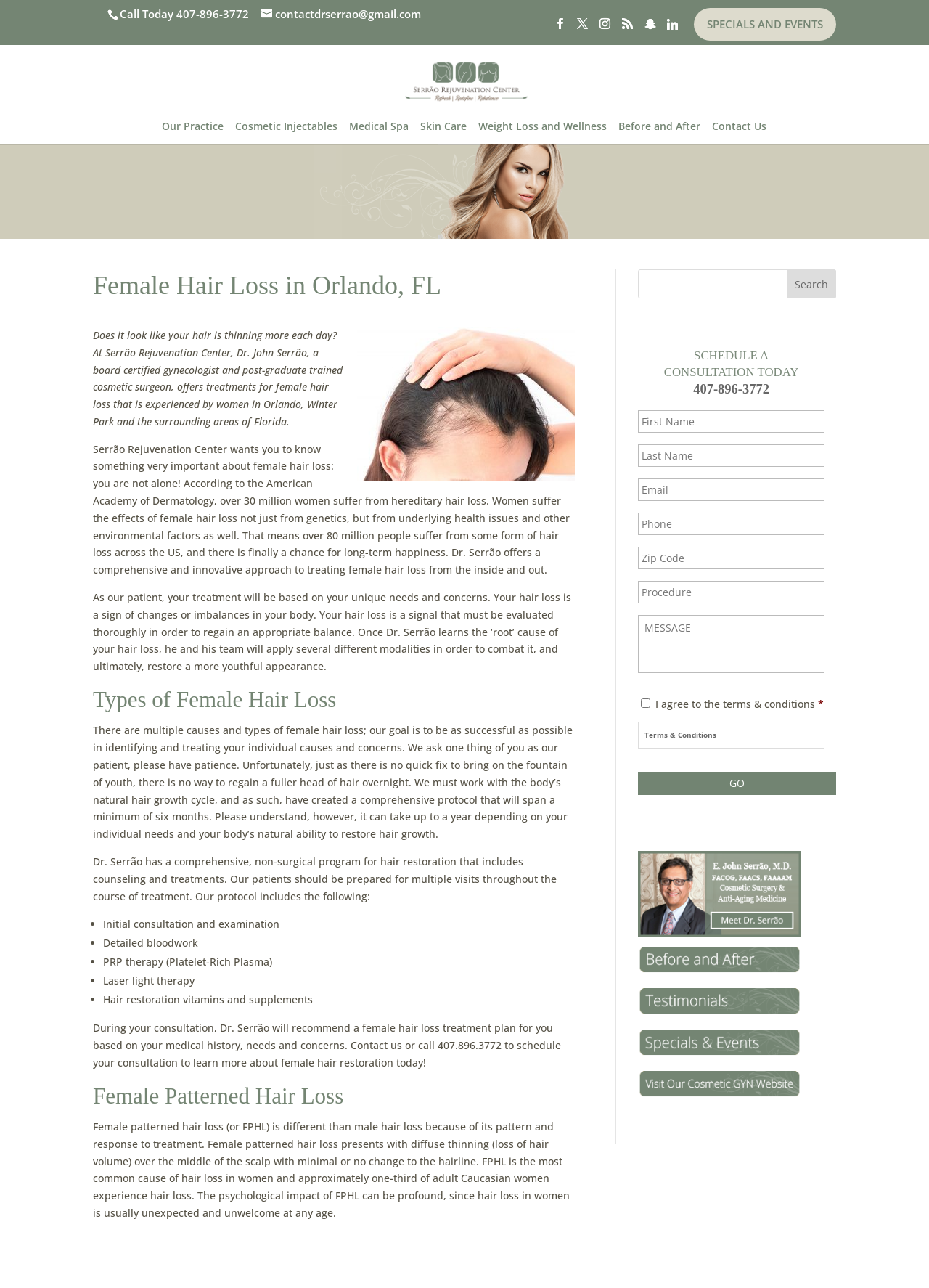Determine the bounding box coordinates for the area that needs to be clicked to fulfill this task: "Schedule a consultation". The coordinates must be given as four float numbers between 0 and 1, i.e., [left, top, right, bottom].

[0.747, 0.27, 0.827, 0.281]